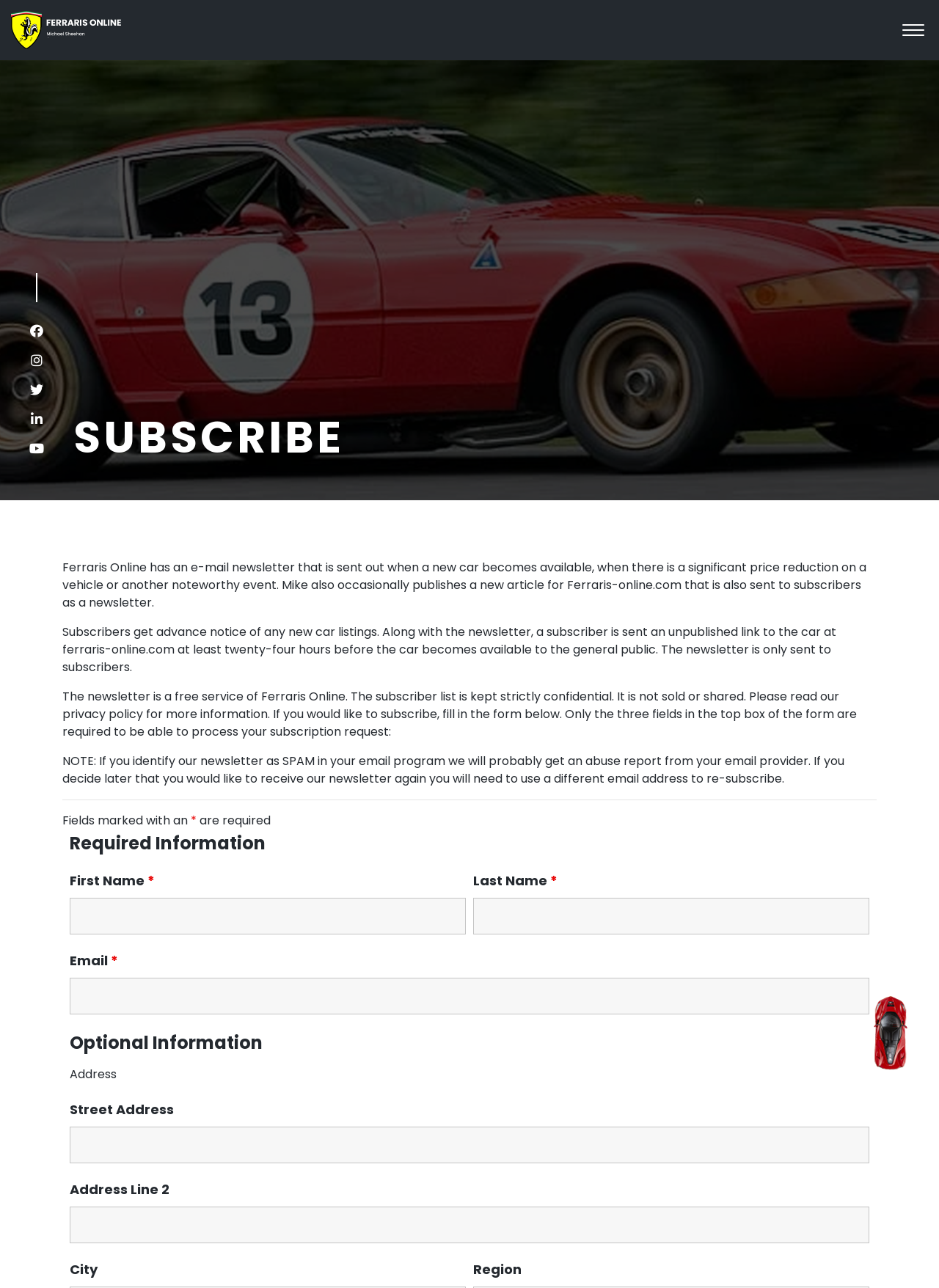What is the image above the 'SUBSCRIBE' heading?
Answer the question with a single word or phrase by looking at the picture.

Sheehans Ferrari 365gtb4c Competition Daytona